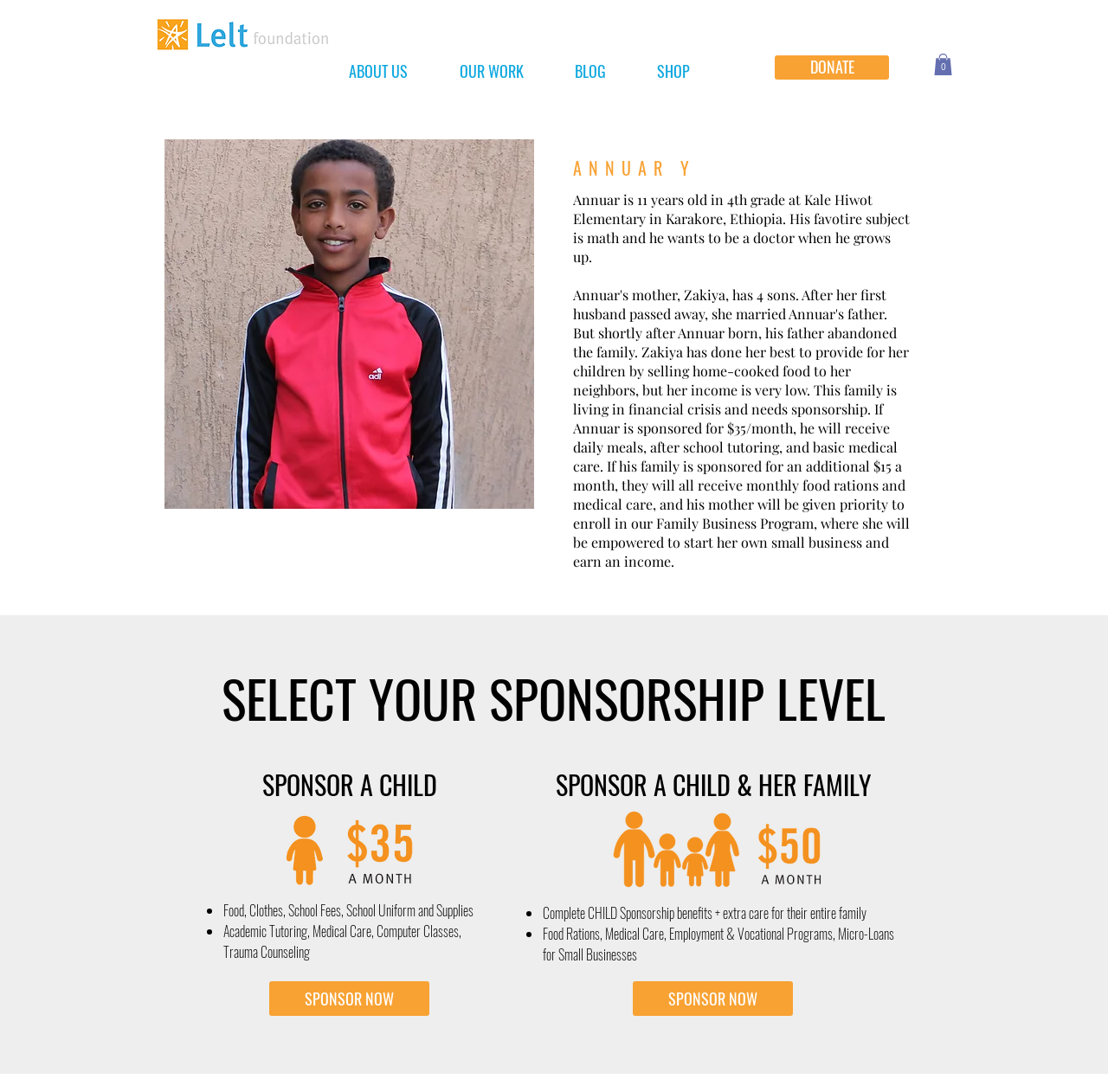Specify the bounding box coordinates of the area to click in order to follow the given instruction: "View Annuar's profile."

[0.148, 0.128, 0.482, 0.466]